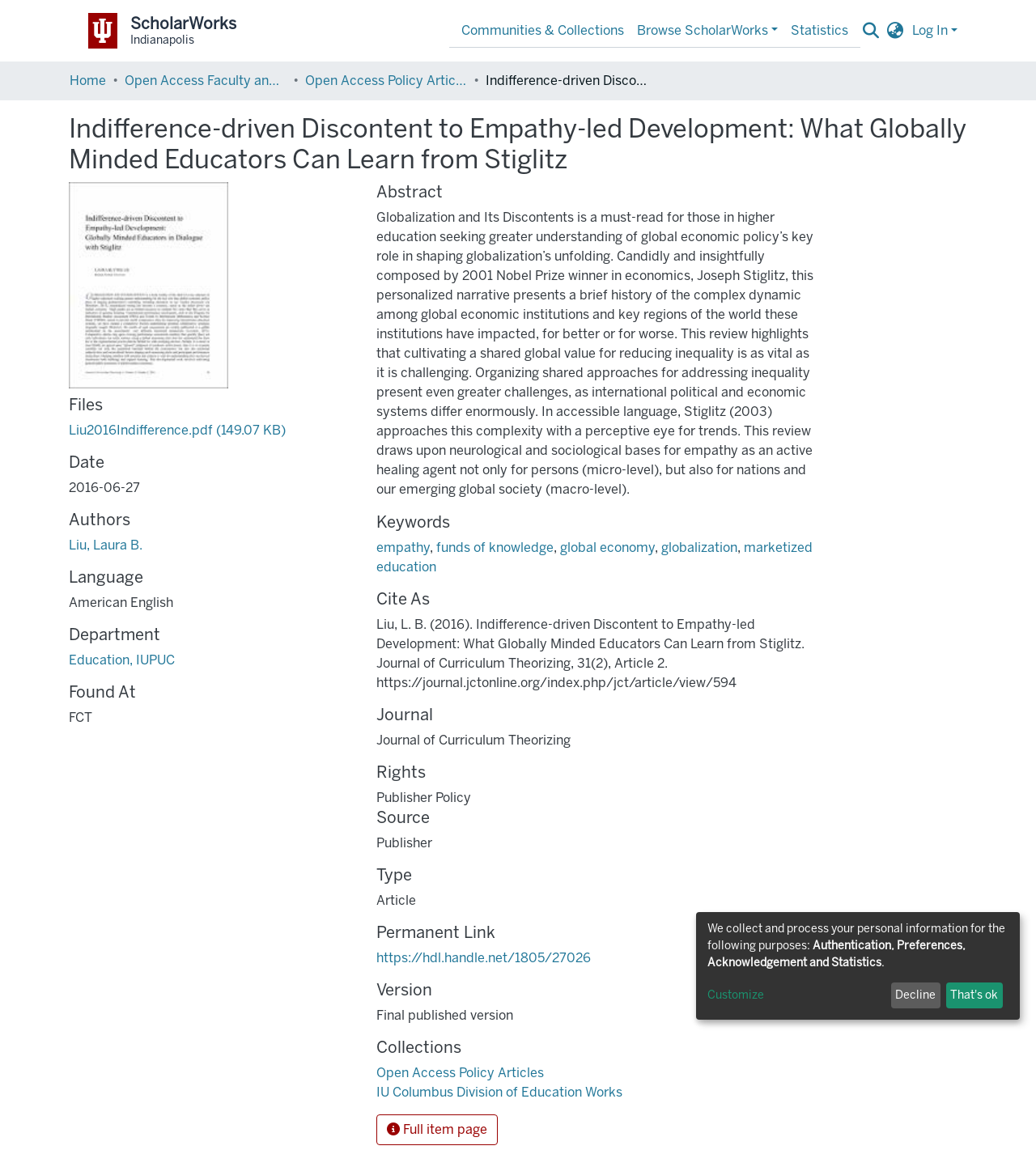Determine the bounding box coordinates of the clickable element necessary to fulfill the instruction: "View article 'Liu2016Indifference.pdf'". Provide the coordinates as four float numbers within the 0 to 1 range, i.e., [left, top, right, bottom].

[0.066, 0.367, 0.276, 0.381]